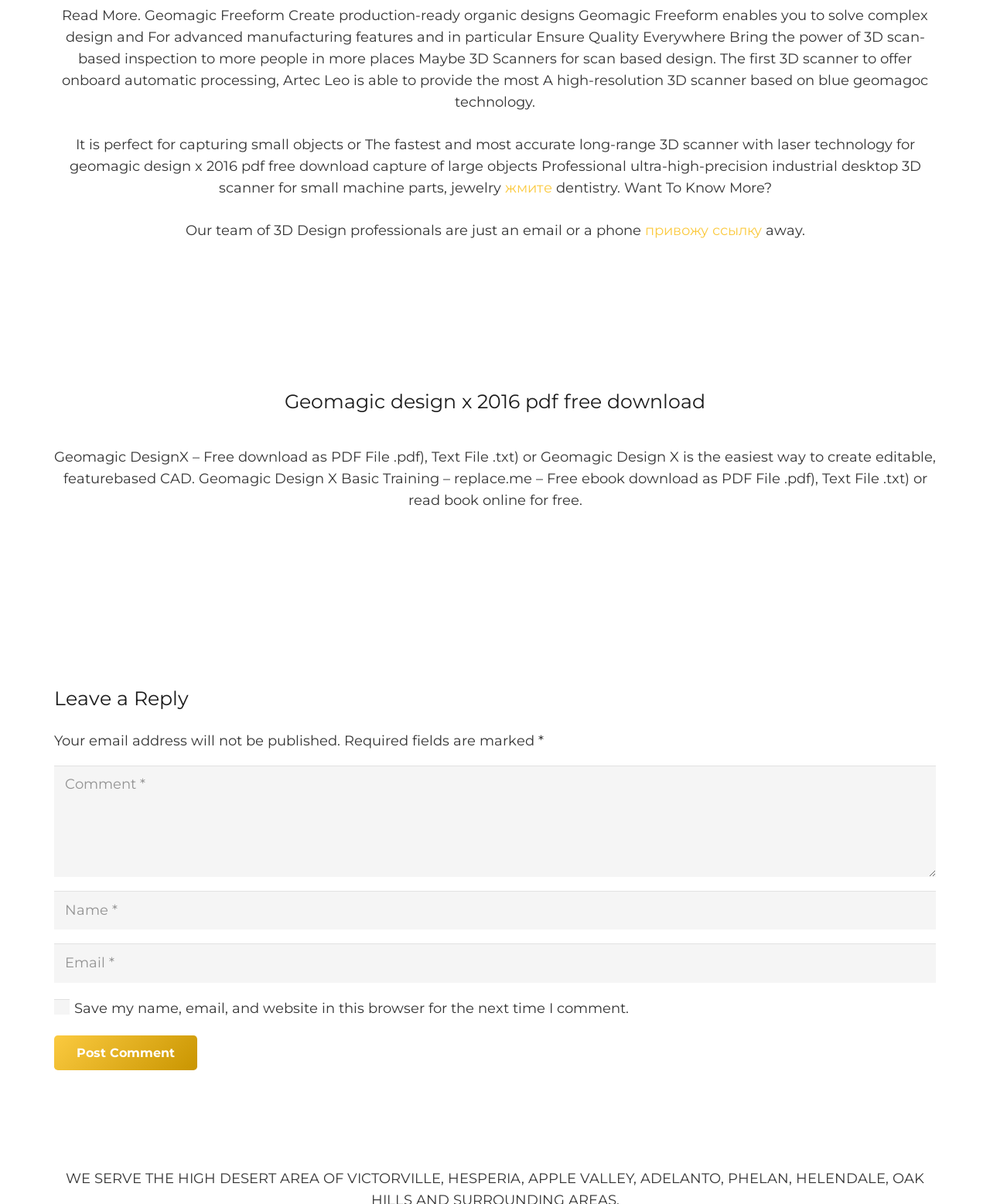What is Geomagic Design X?
Look at the image and respond with a single word or a short phrase.

CAD software